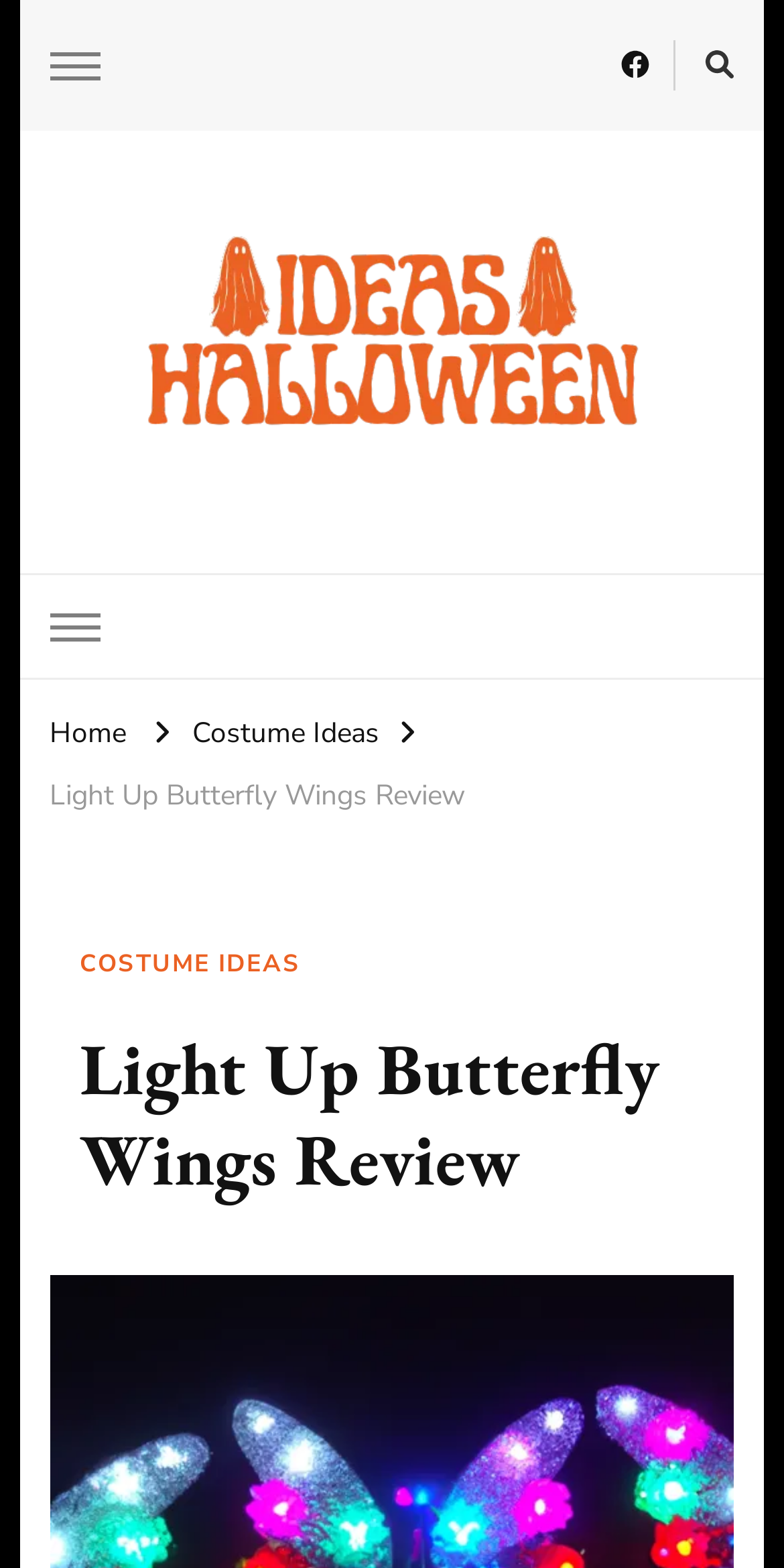Locate the bounding box of the user interface element based on this description: "Light Up Butterfly Wings Review".

[0.063, 0.49, 0.594, 0.515]